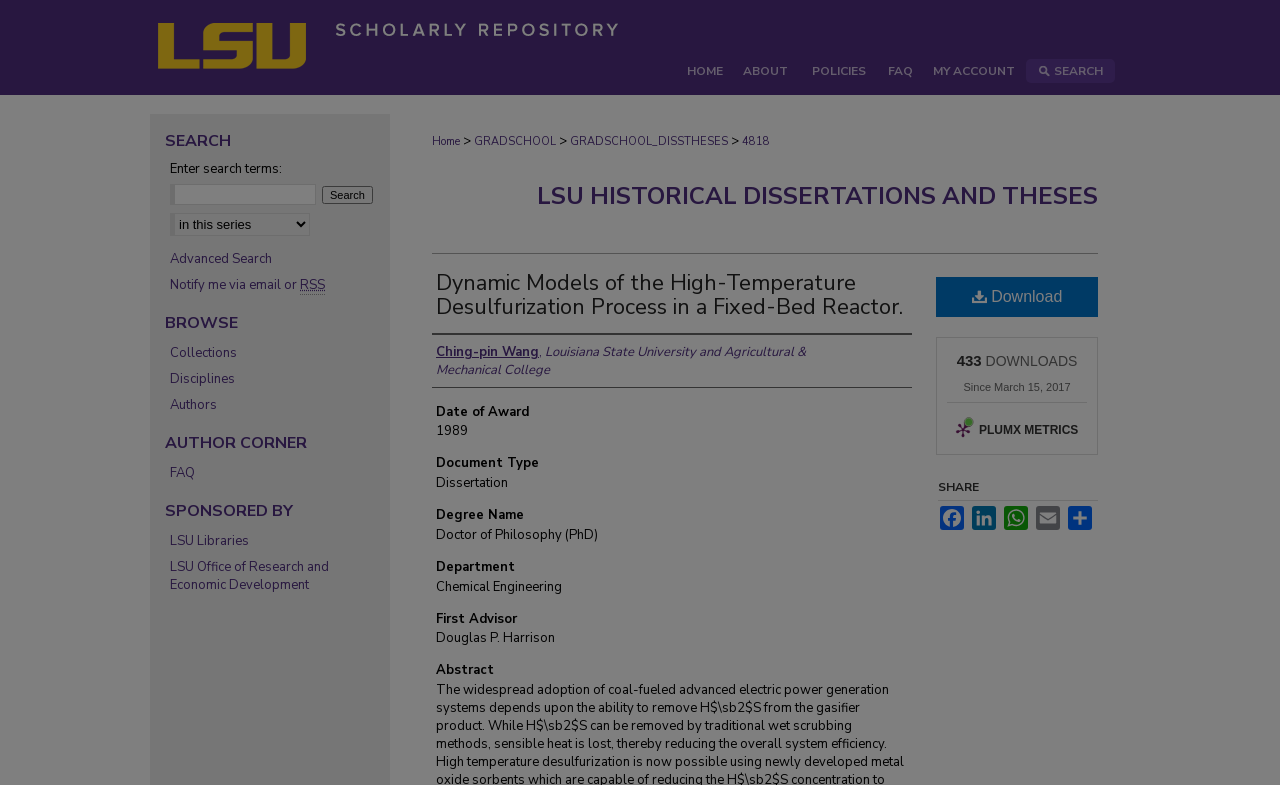What is the degree name of the dissertation?
Using the information from the image, answer the question thoroughly.

I found the answer by looking at the section with the heading 'Degree Name' and found the static text 'Doctor of Philosophy (PhD)'.